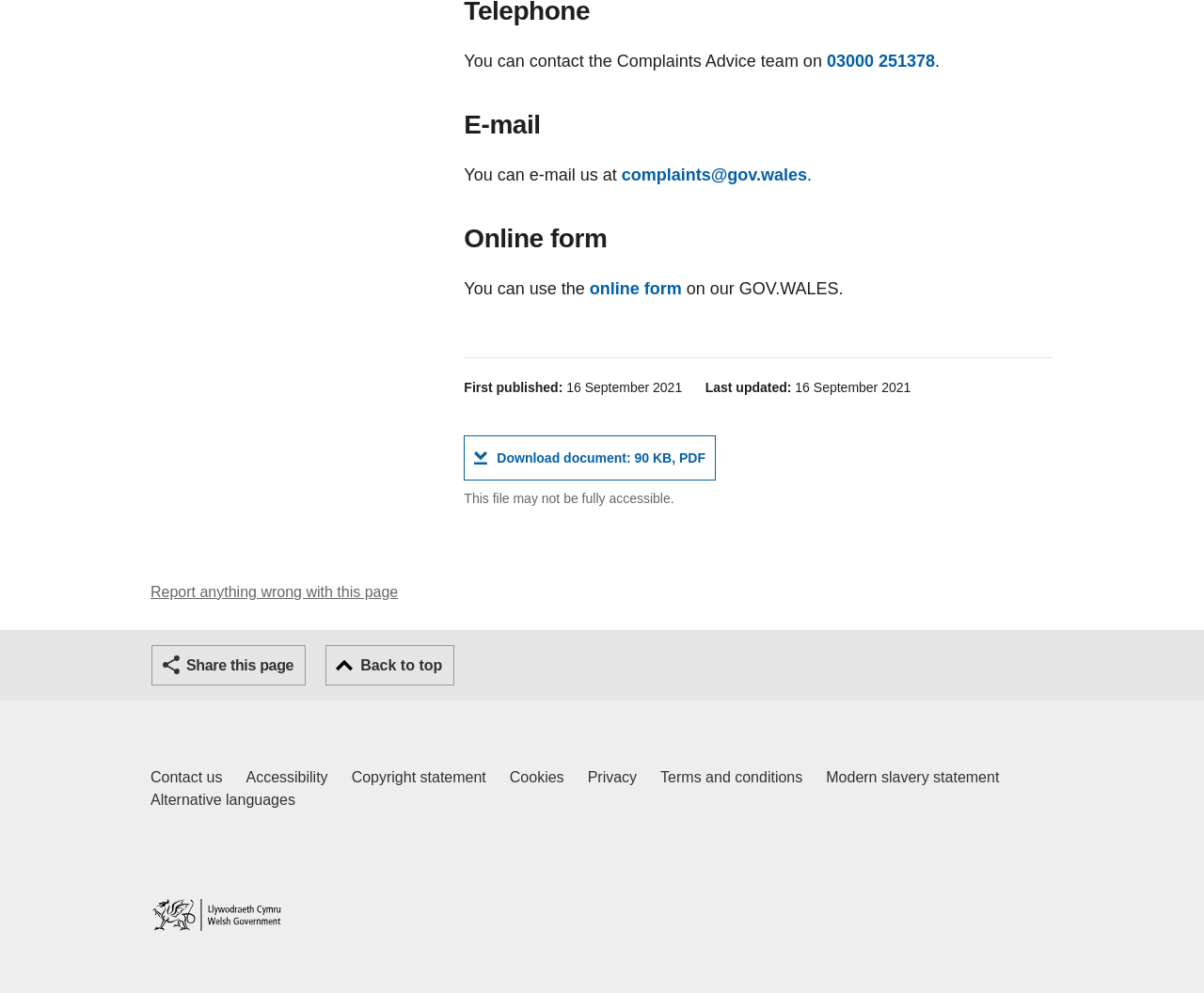Respond with a single word or phrase:
What is the file size of the downloadable document?

90 KB